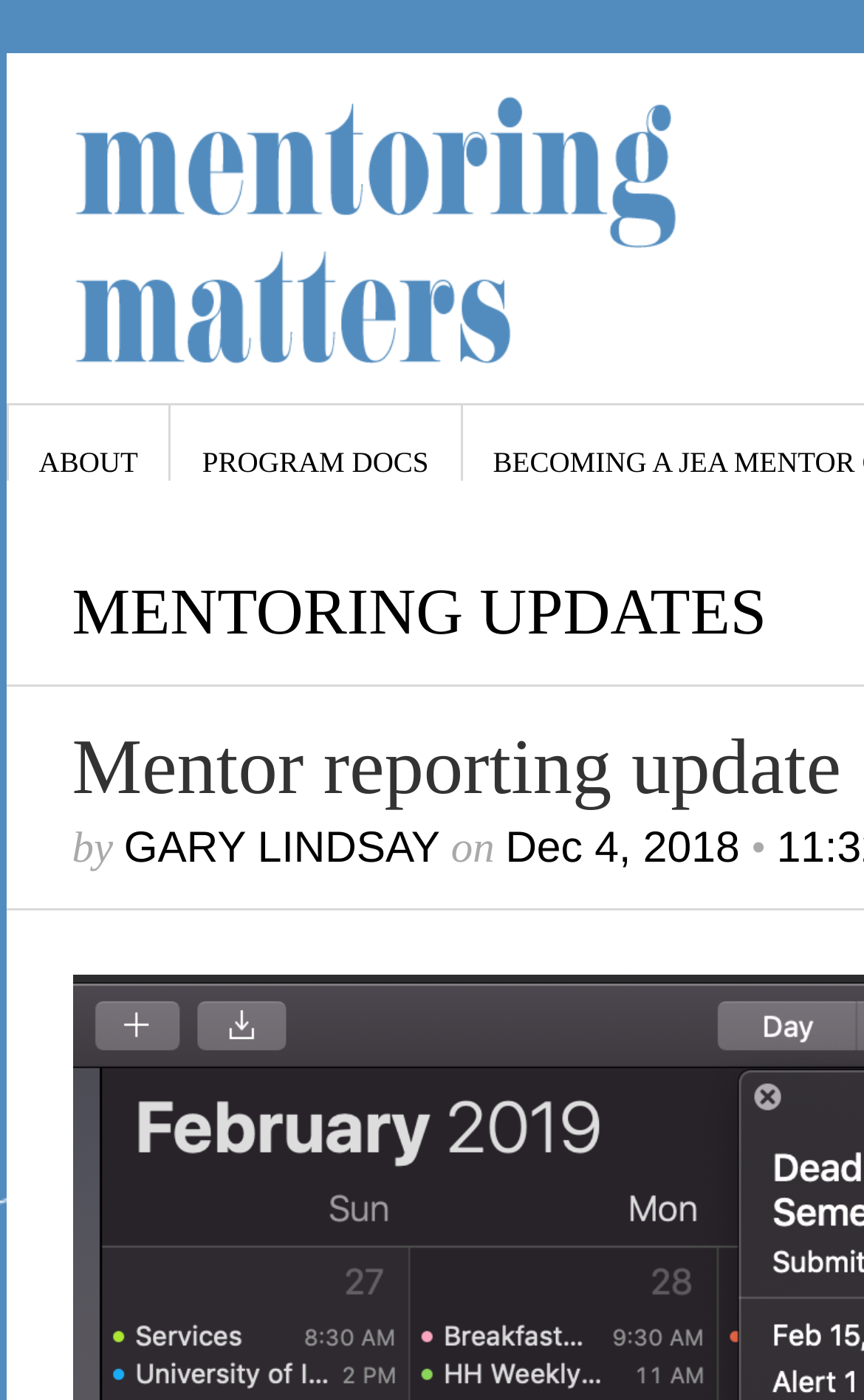Locate the bounding box coordinates of the element that needs to be clicked to carry out the instruction: "check Mentoring Updates". The coordinates should be given as four float numbers ranging from 0 to 1, i.e., [left, top, right, bottom].

[0.083, 0.891, 0.282, 0.908]